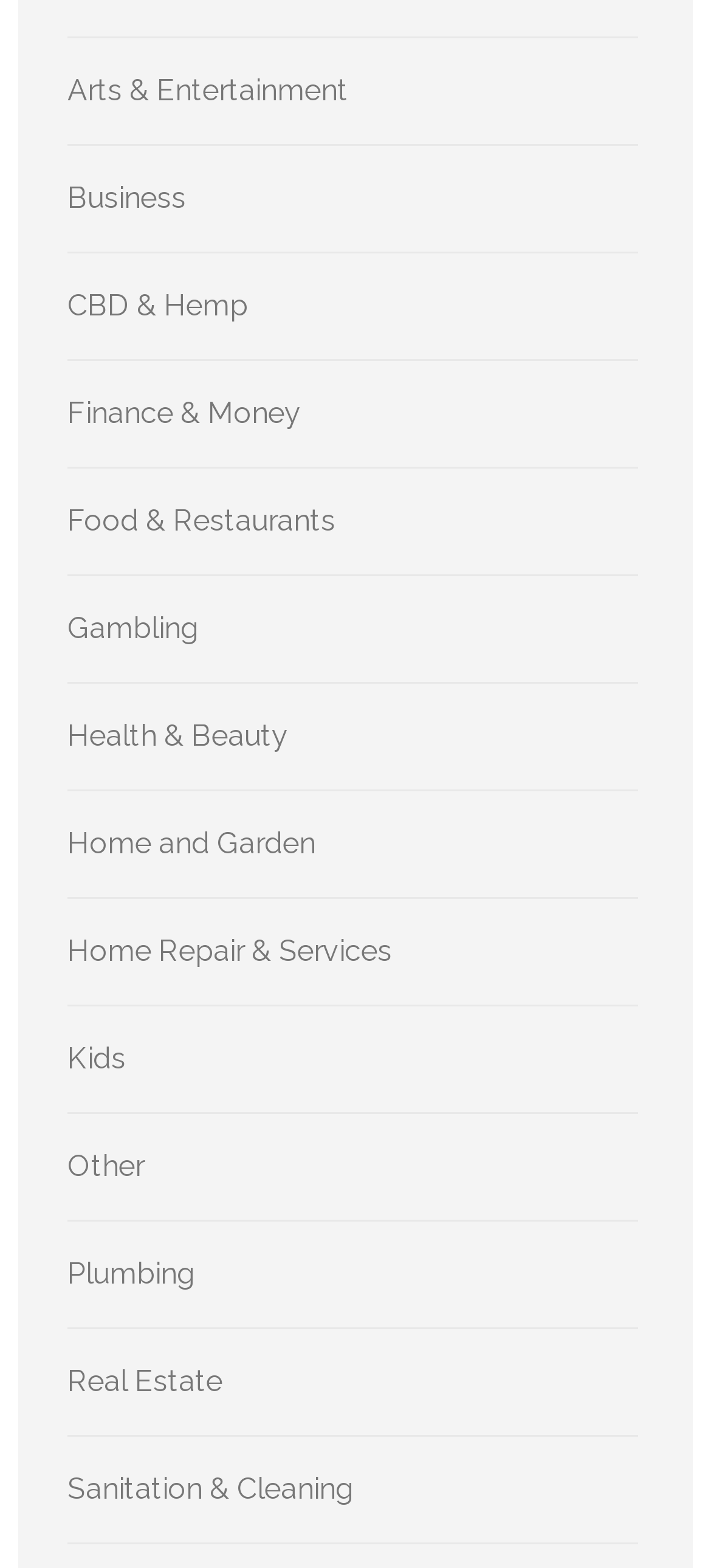What is the category that comes after 'Finance & Money'? Please answer the question using a single word or phrase based on the image.

Food & Restaurants